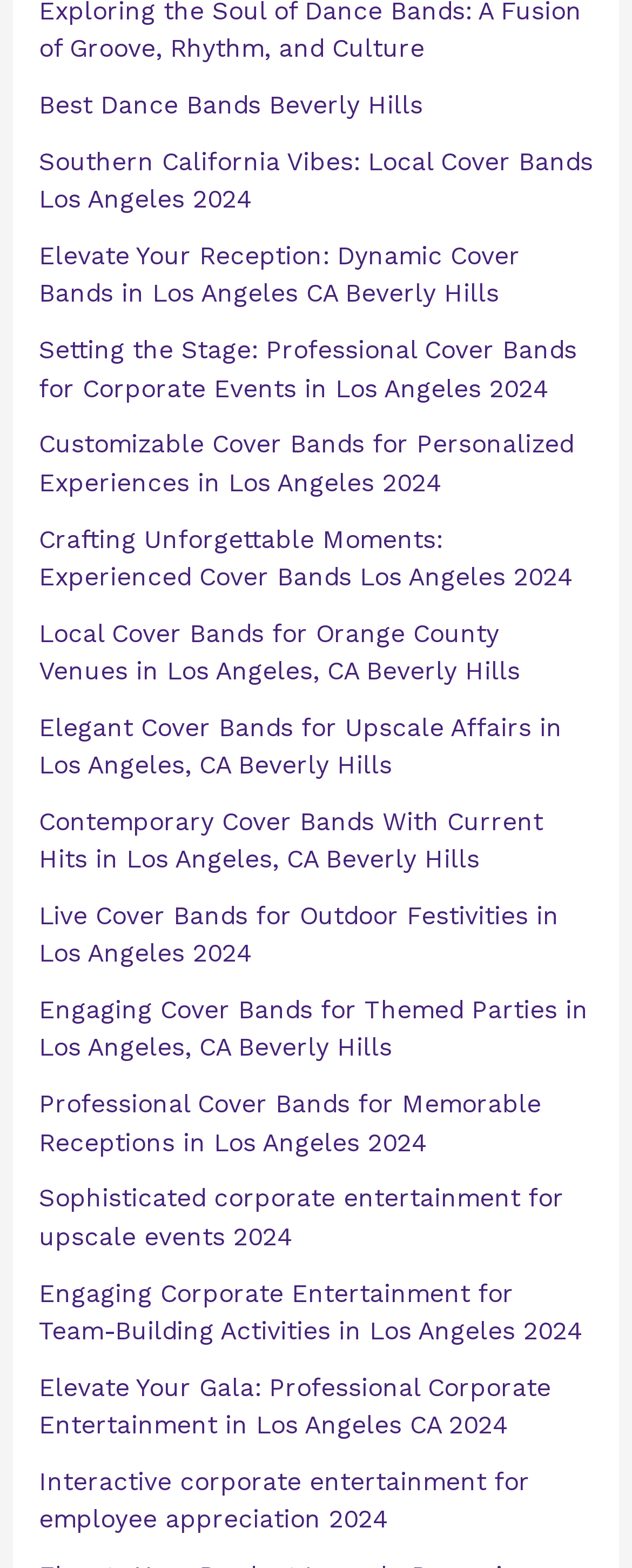Locate the bounding box coordinates of the element to click to perform the following action: 'Learn about Elevate Your Reception: Dynamic Cover Bands in Los Angeles CA Beverly Hills'. The coordinates should be given as four float values between 0 and 1, in the form of [left, top, right, bottom].

[0.061, 0.154, 0.823, 0.197]